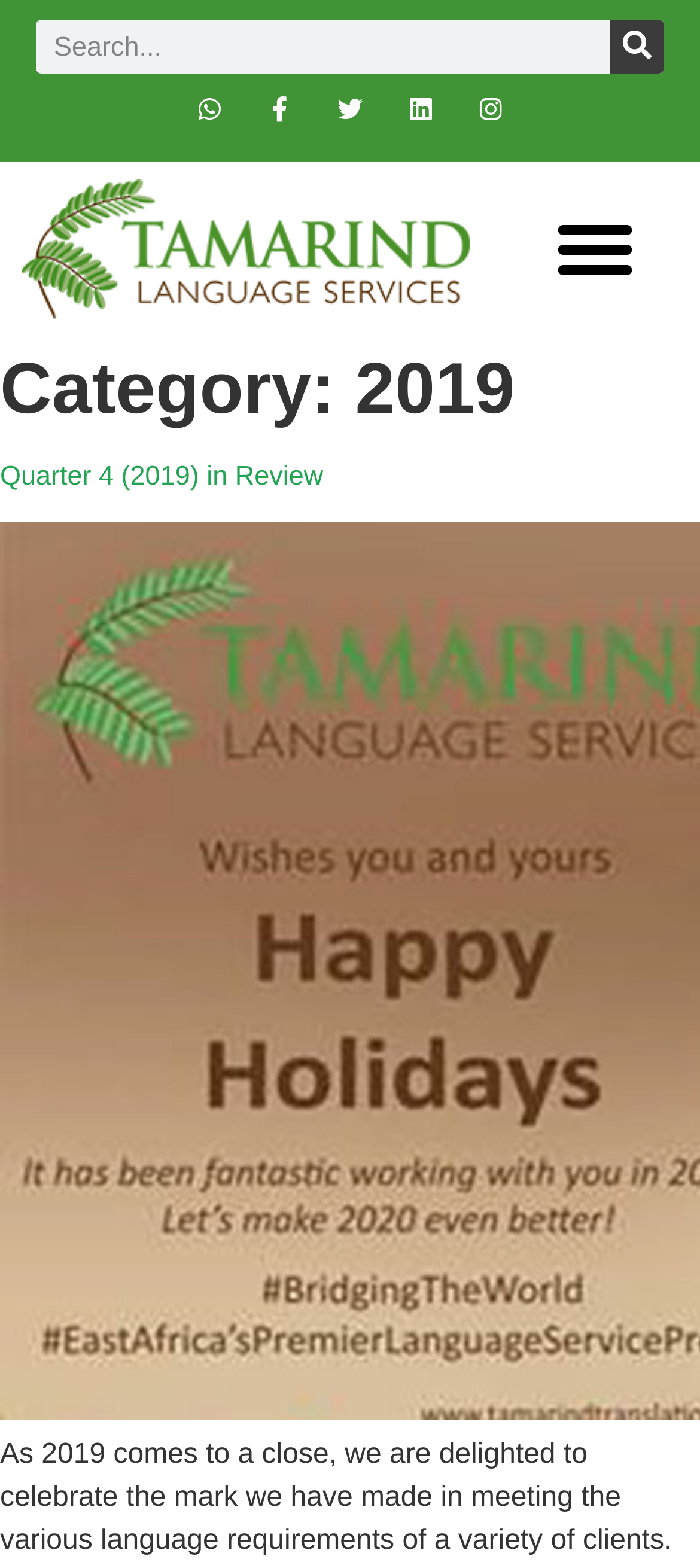Refer to the element description alt="Tamarind Language Services" and identify the corresponding bounding box in the screenshot. Format the coordinates as (top-left x, top-left y, bottom-right x, bottom-right y) with values in the range of 0 to 1.

[0.029, 0.115, 0.671, 0.203]